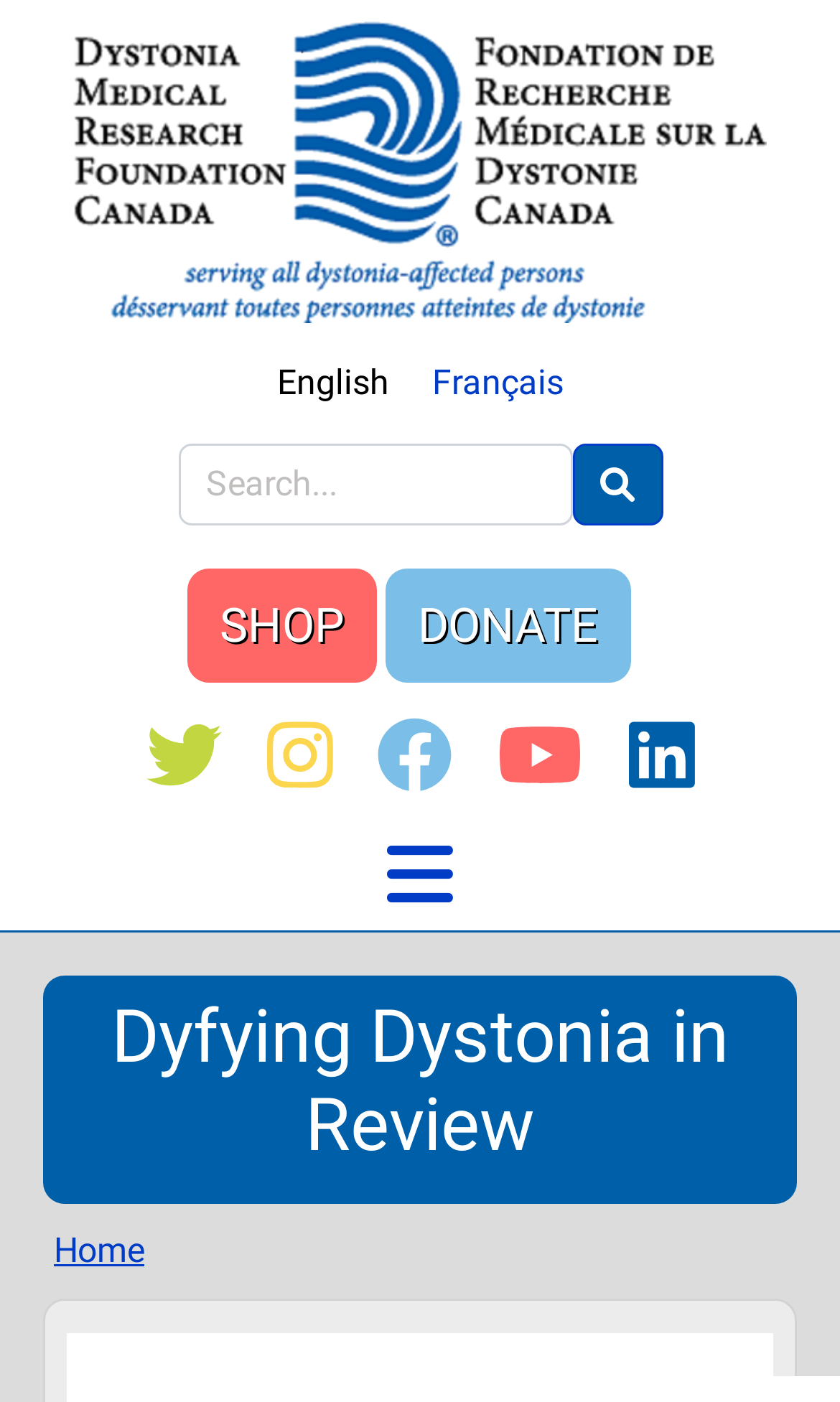Please locate the bounding box coordinates of the element that should be clicked to complete the given instruction: "go to home page".

[0.086, 0.015, 0.914, 0.23]